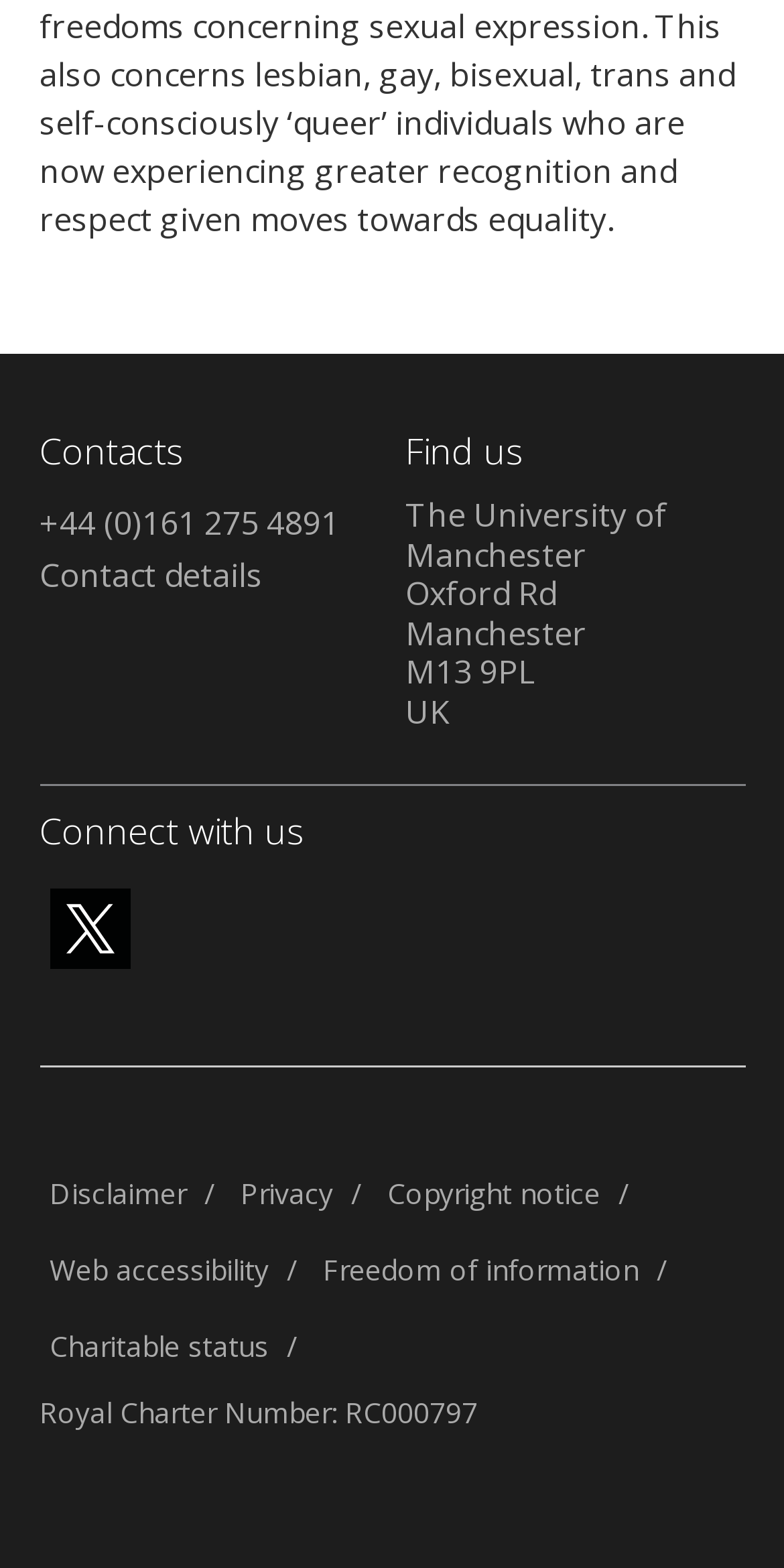Bounding box coordinates are specified in the format (top-left x, top-left y, bottom-right x, bottom-right y). All values are floating point numbers bounded between 0 and 1. Please provide the bounding box coordinate of the region this sentence describes: Freedom of information

[0.399, 0.786, 0.827, 0.834]